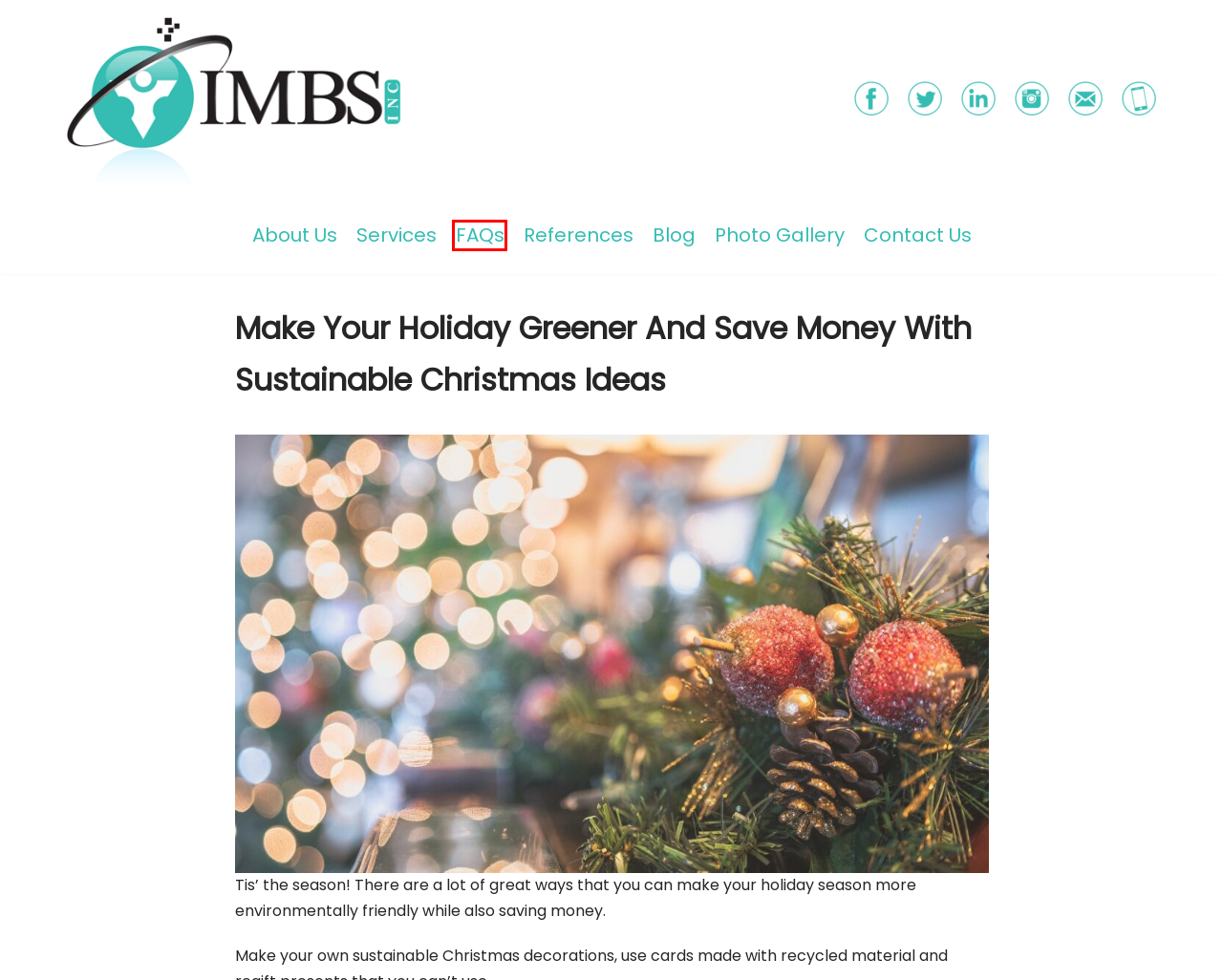You are given a webpage screenshot where a red bounding box highlights an element. Determine the most fitting webpage description for the new page that loads after clicking the element within the red bounding box. Here are the candidates:
A. References | IMBS Inc.
B. About Us | IMBS Inc.
C. Home | IMBS Inc.
D. FAQs | IMBS Inc.
E. Blog Archives | IMBS Inc.
F. Services | IMBS Inc.
G. Contact Us | IMBS Inc.
H. Photo Gallery | IMBS Inc.

D